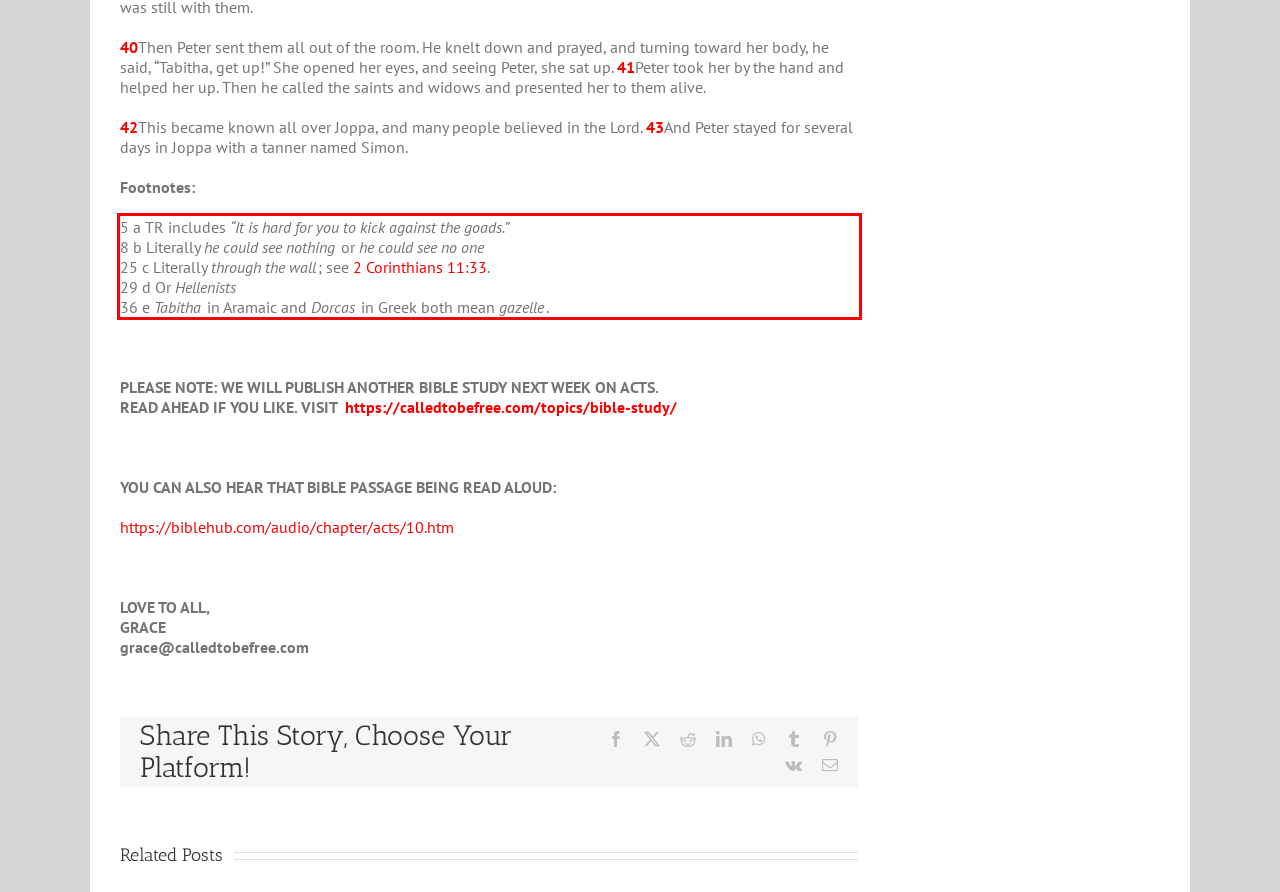You are provided with a webpage screenshot that includes a red rectangle bounding box. Extract the text content from within the bounding box using OCR.

5 a TR includes “It is hard for you to kick against the goads.” 8 b Literally he could see nothing or he could see no one 25 c Literally through the wall ; see 2 Corinthians 11:33. 29 d Or Hellenists 36 e Tabitha in Aramaic and Dorcas in Greek both mean gazelle .